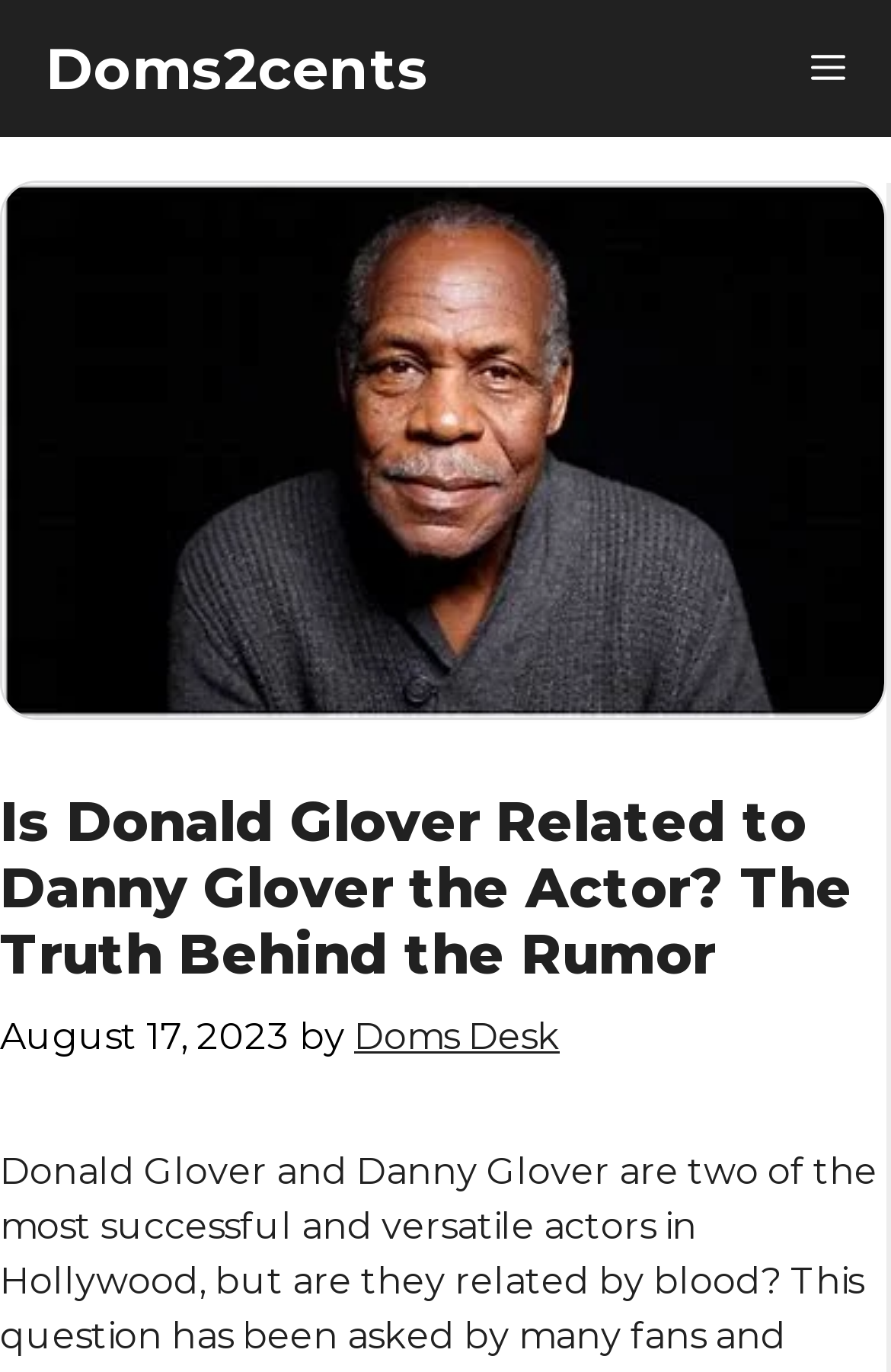Please provide the bounding box coordinates for the UI element as described: "Doms Desk". The coordinates must be four floats between 0 and 1, represented as [left, top, right, bottom].

[0.397, 0.74, 0.628, 0.772]